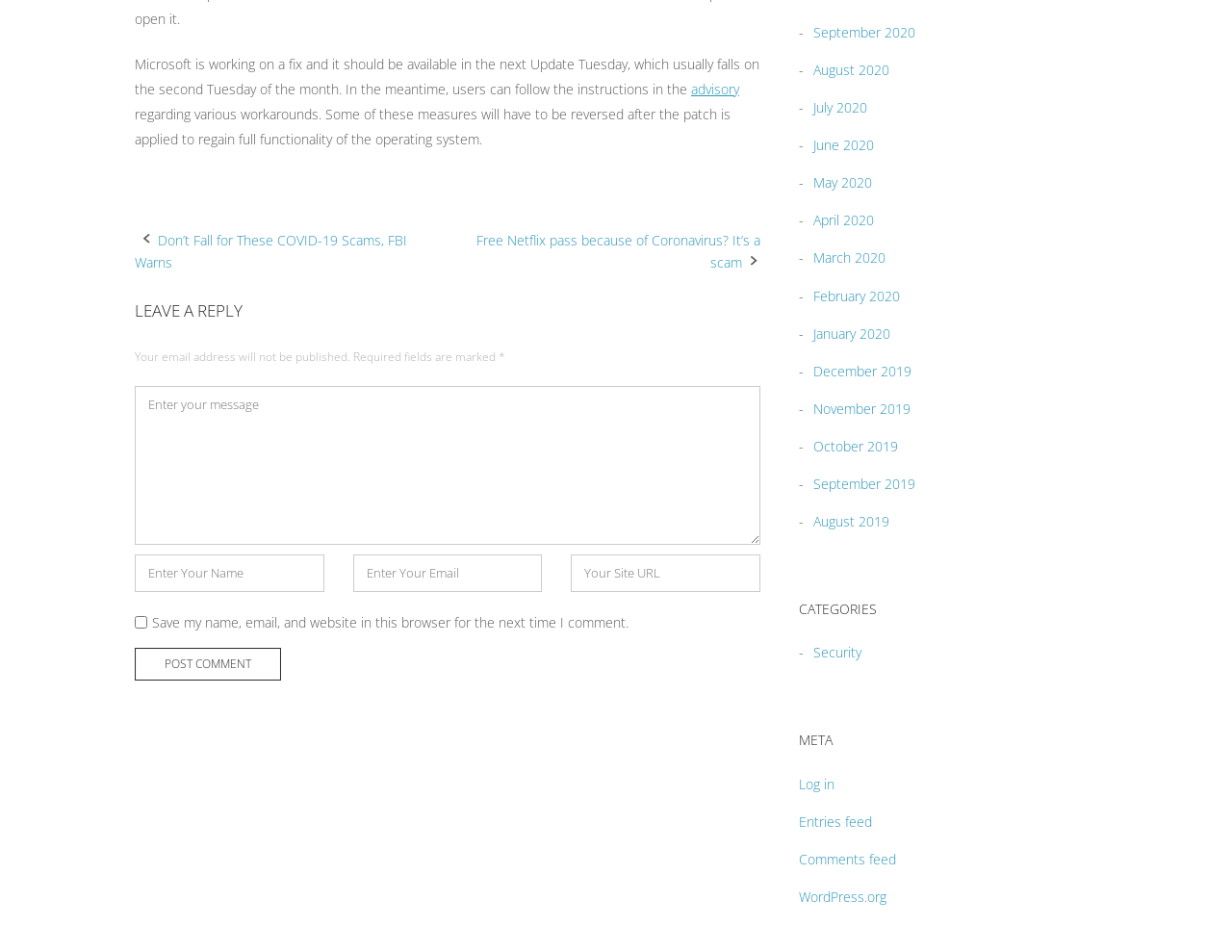Locate the bounding box coordinates of the clickable element to fulfill the following instruction: "Check my auto policy". Provide the coordinates as four float numbers between 0 and 1 in the format [left, top, right, bottom].

None